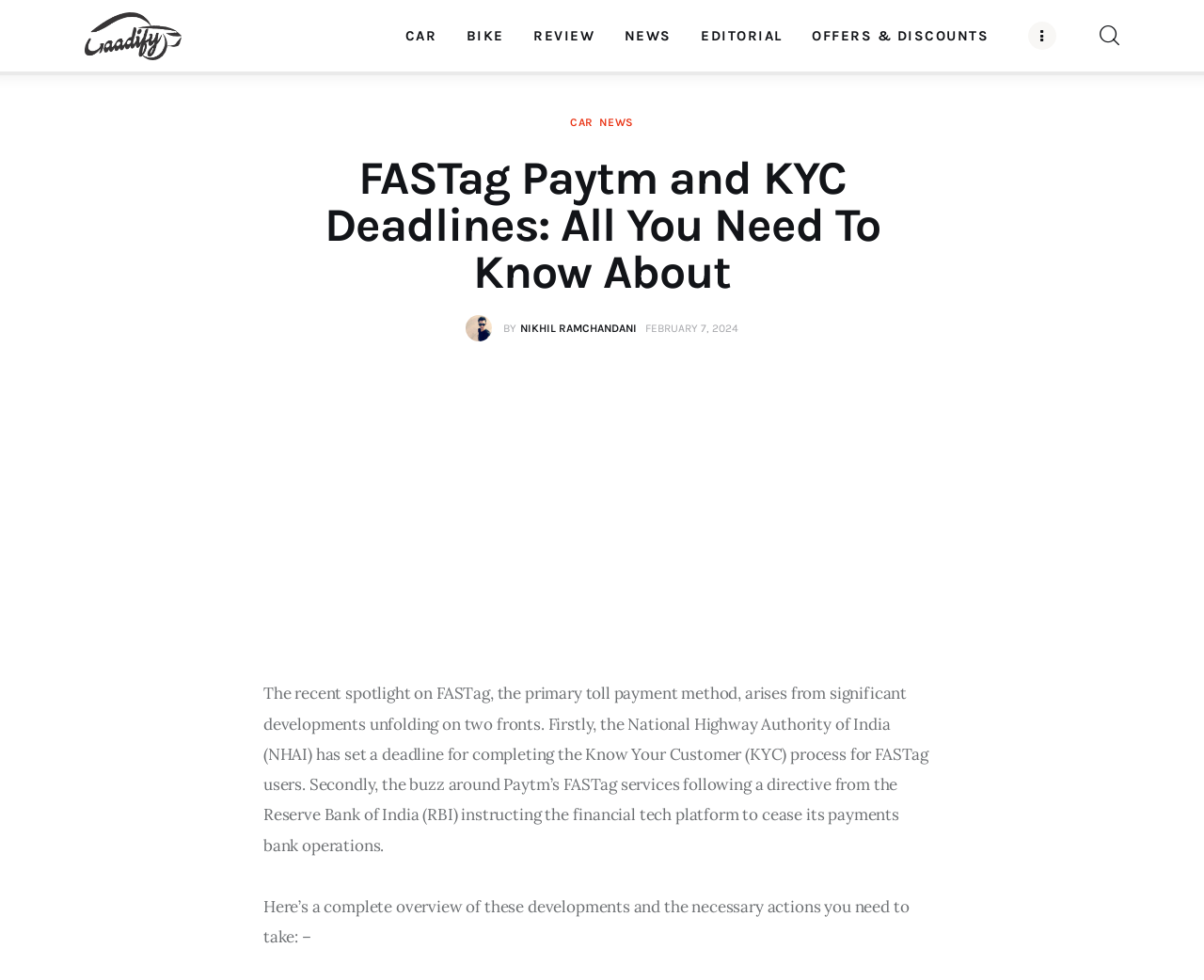What is the date of publication of the article?
Provide a fully detailed and comprehensive answer to the question.

The date of publication of the article can be determined by looking at the text below the main heading, where the date 'FEBRUARY 7, 2024' is mentioned.